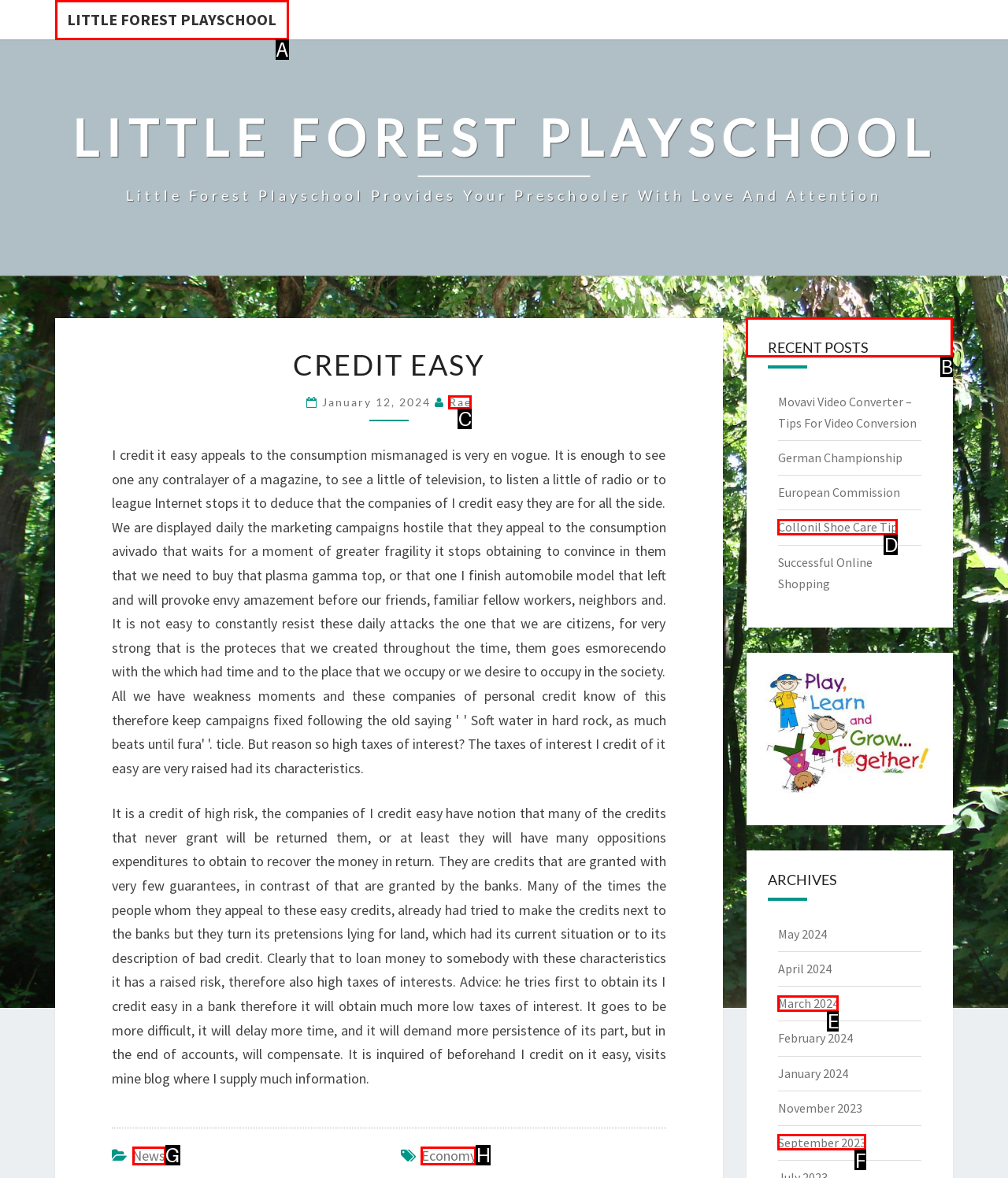Indicate the letter of the UI element that should be clicked to accomplish the task: Check the 'RECENT POSTS' section. Answer with the letter only.

B